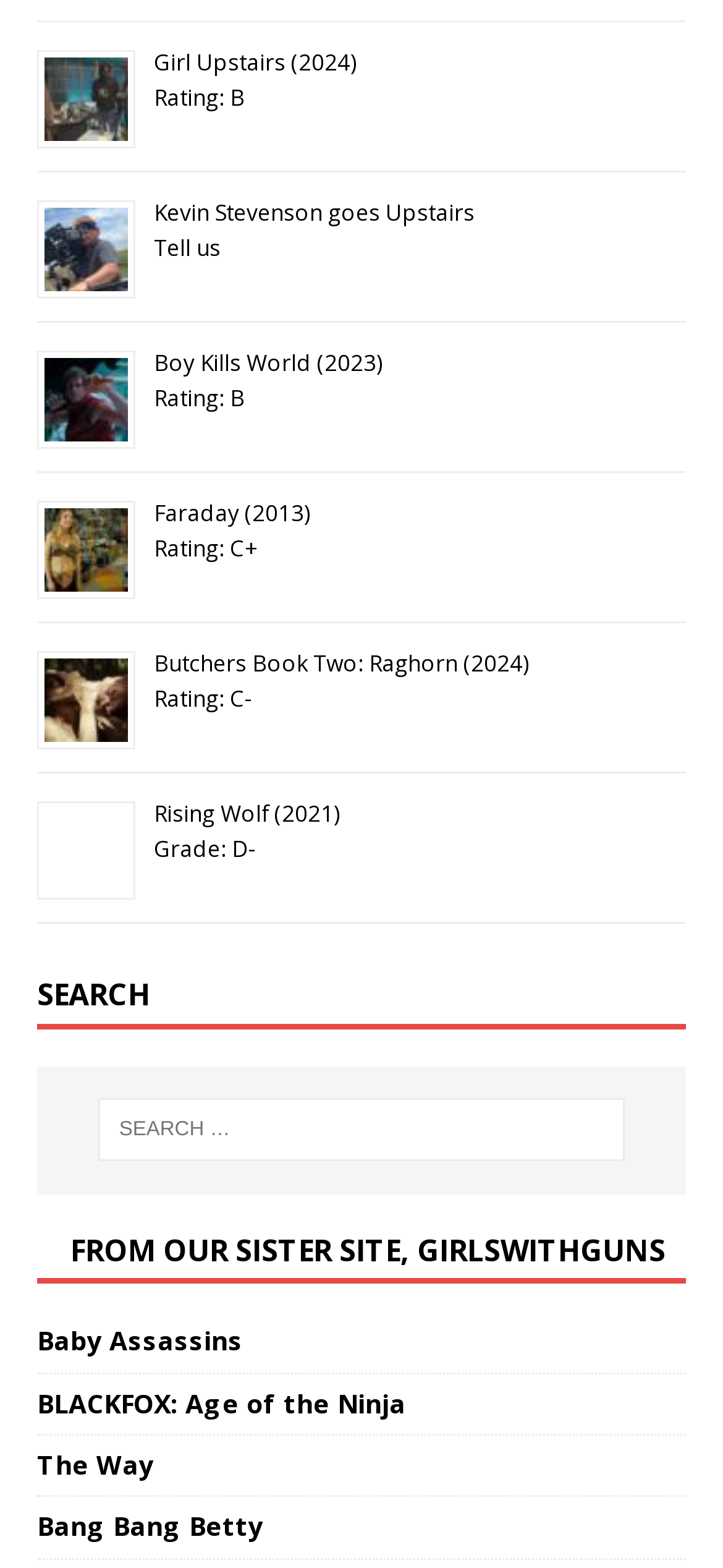Please identify the bounding box coordinates of where to click in order to follow the instruction: "Click on Girl Upstairs (2024)".

[0.213, 0.029, 0.492, 0.049]